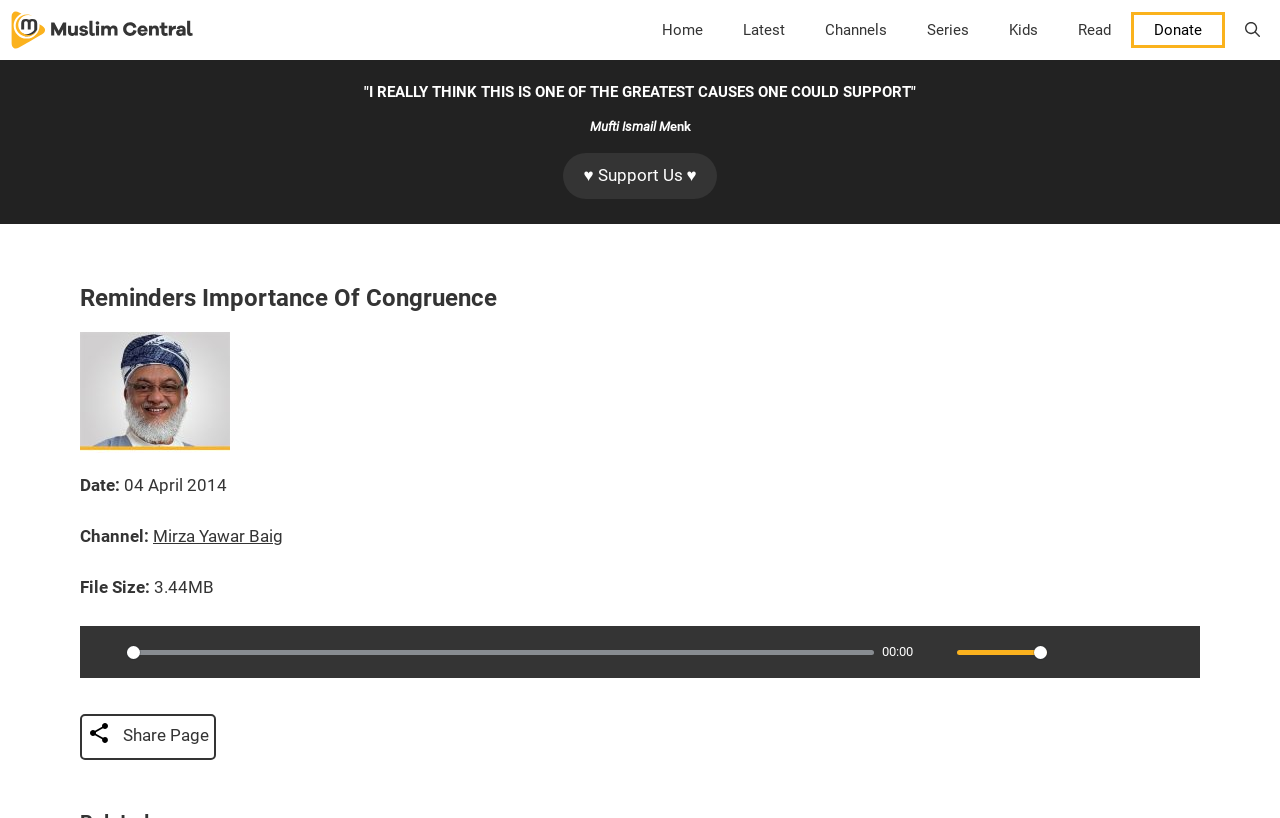Given the element description aria-label="Open Search Bar", identify the bounding box coordinates for the UI element on the webpage screenshot. The format should be (top-left x, top-left y, bottom-right x, bottom-right y), with values between 0 and 1.

[0.957, 0.0, 1.0, 0.073]